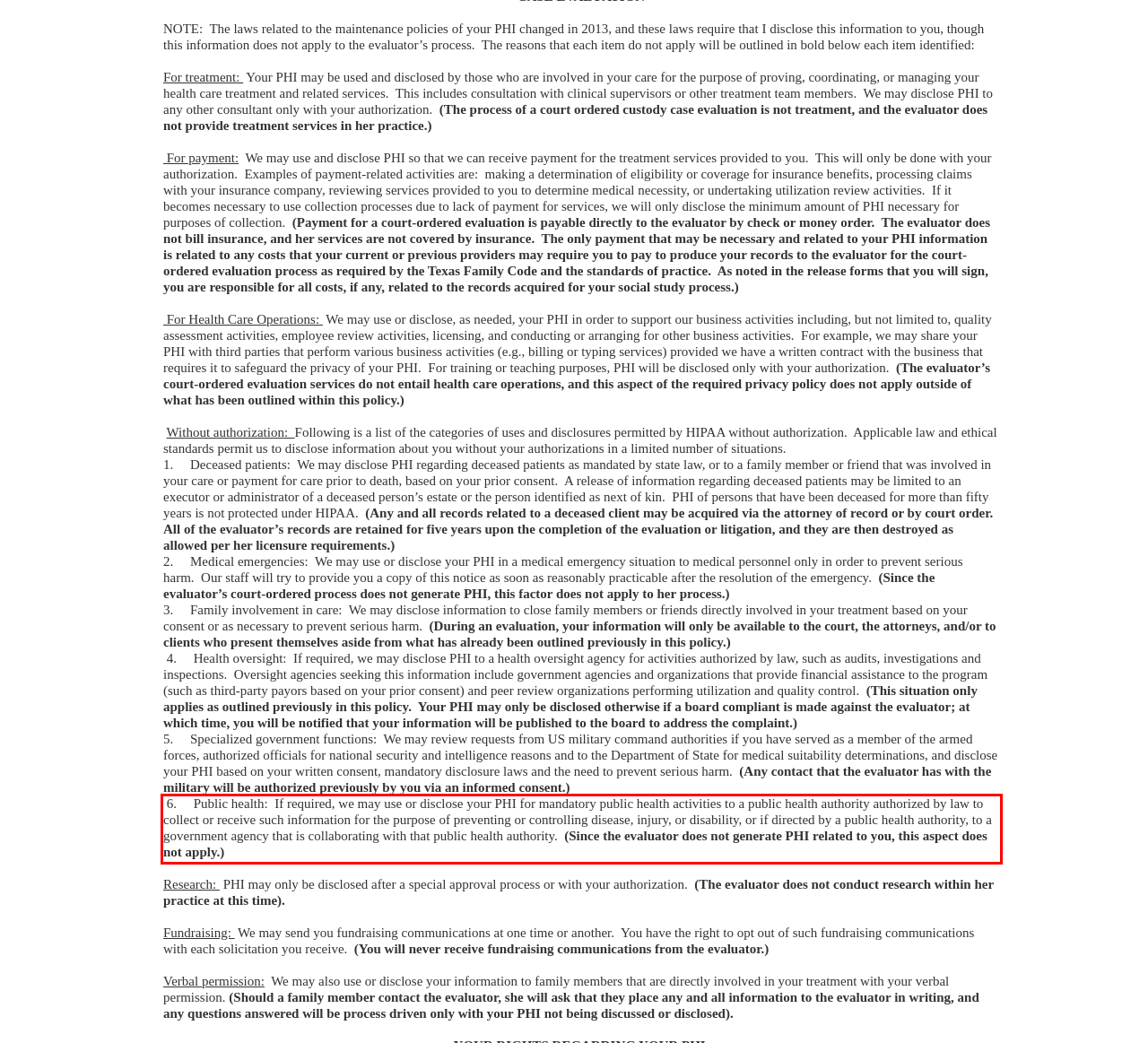You are provided with a webpage screenshot that includes a red rectangle bounding box. Extract the text content from within the bounding box using OCR.

6. Public health: If required, we may use or disclose your PHI for mandatory public health activities to a public health authority authorized by law to collect or receive such information for the purpose of preventing or controlling disease, injury, or disability, or if directed by a public health authority, to a government agency that is collaborating with that public health authority. (Since the evaluator does not generate PHI related to you, this aspect does not apply.)